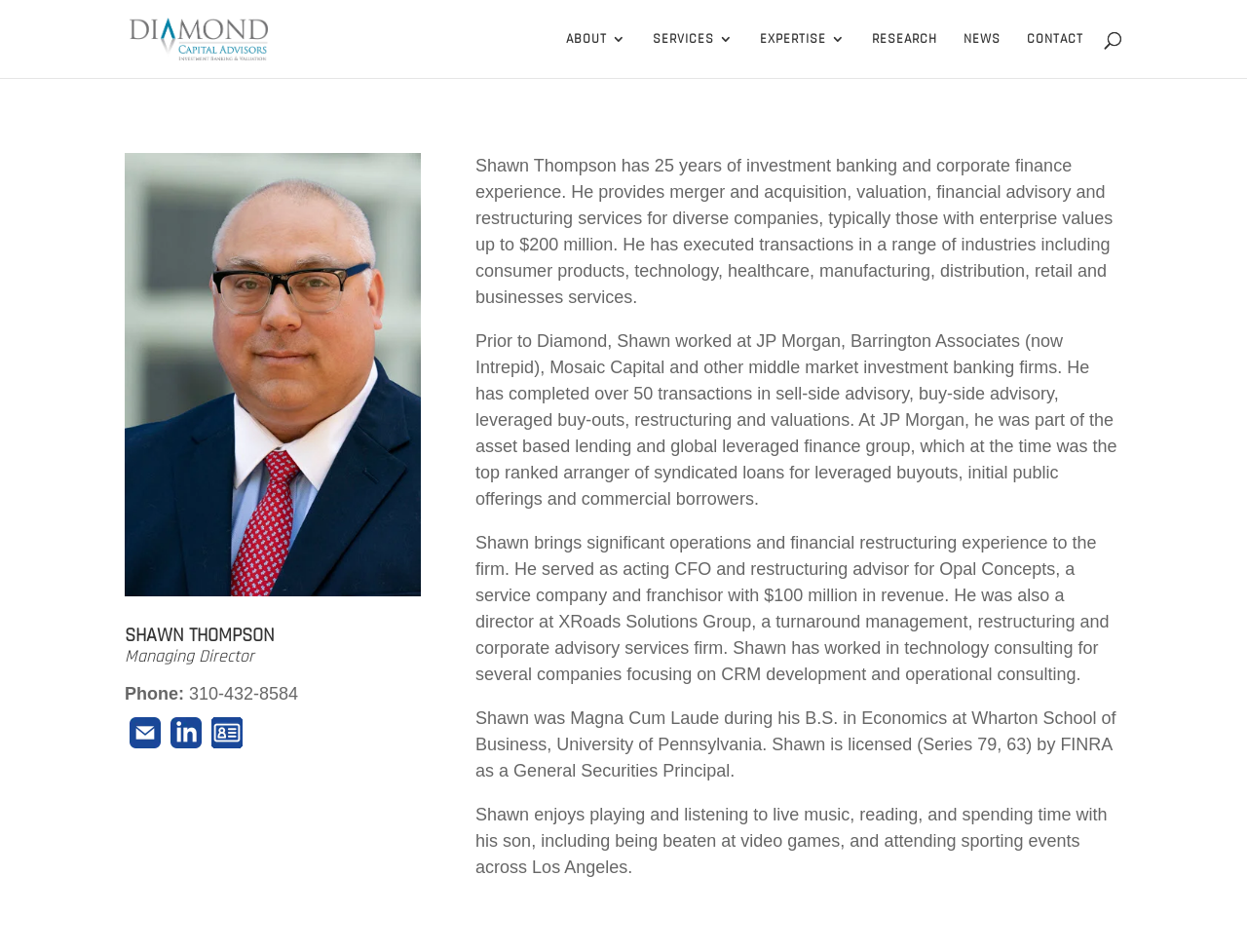Please identify the bounding box coordinates of the clickable region that I should interact with to perform the following instruction: "View Shawn Thompson's profile". The coordinates should be expressed as four float numbers between 0 and 1, i.e., [left, top, right, bottom].

[0.1, 0.16, 0.337, 0.627]